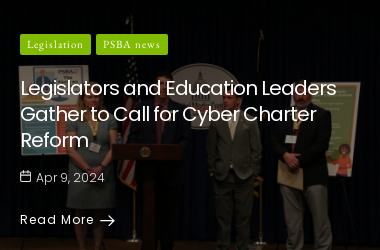Use one word or a short phrase to answer the question provided: 
What organization is collaborating with legislative bodies?

Pennsylvania School Boards Association (PSBA)